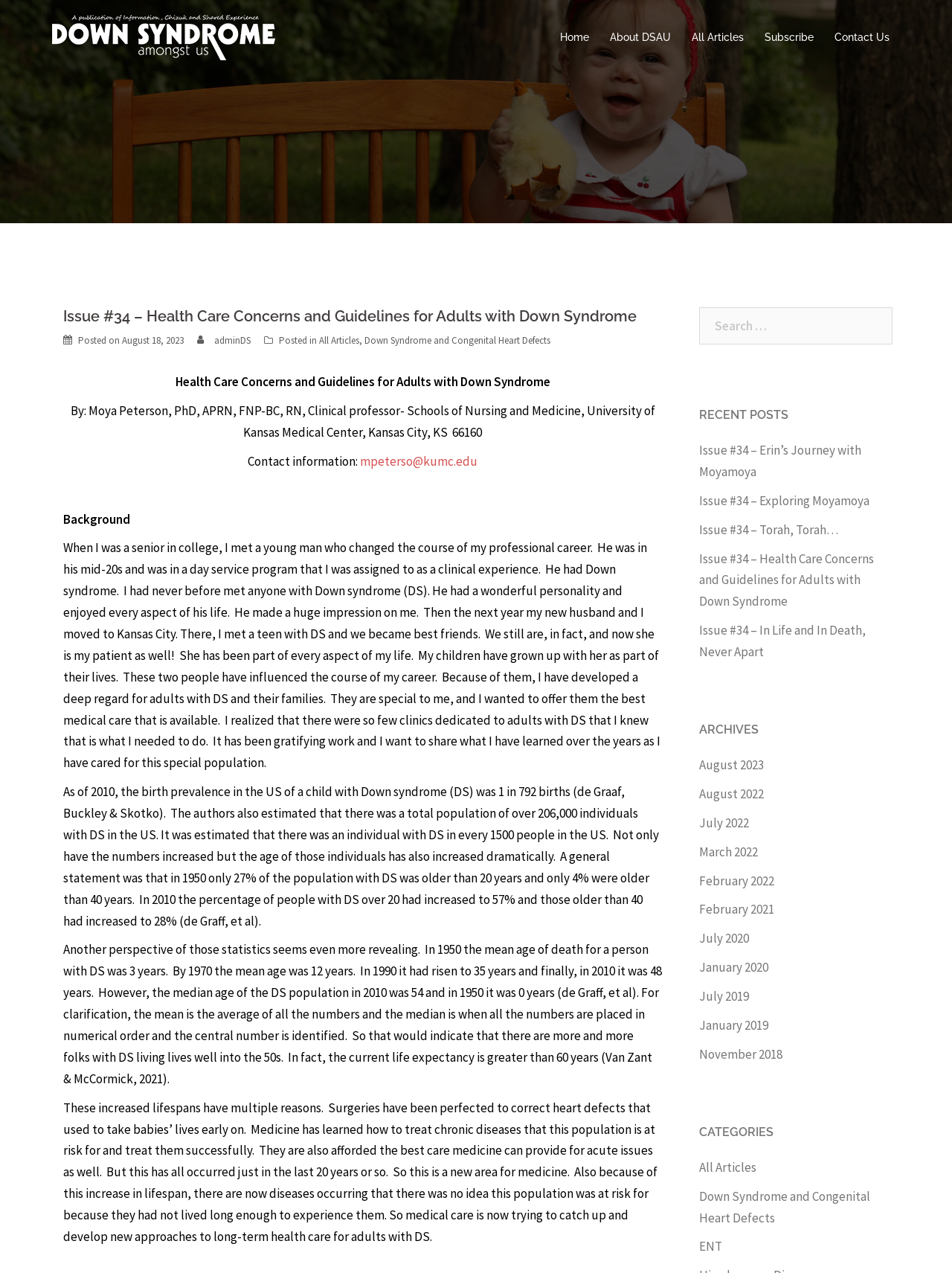Based on the element description climate change, identify the bounding box coordinates for the UI element. The coordinates should be in the format (top-left x, top-left y, bottom-right x, bottom-right y) and within the 0 to 1 range.

None